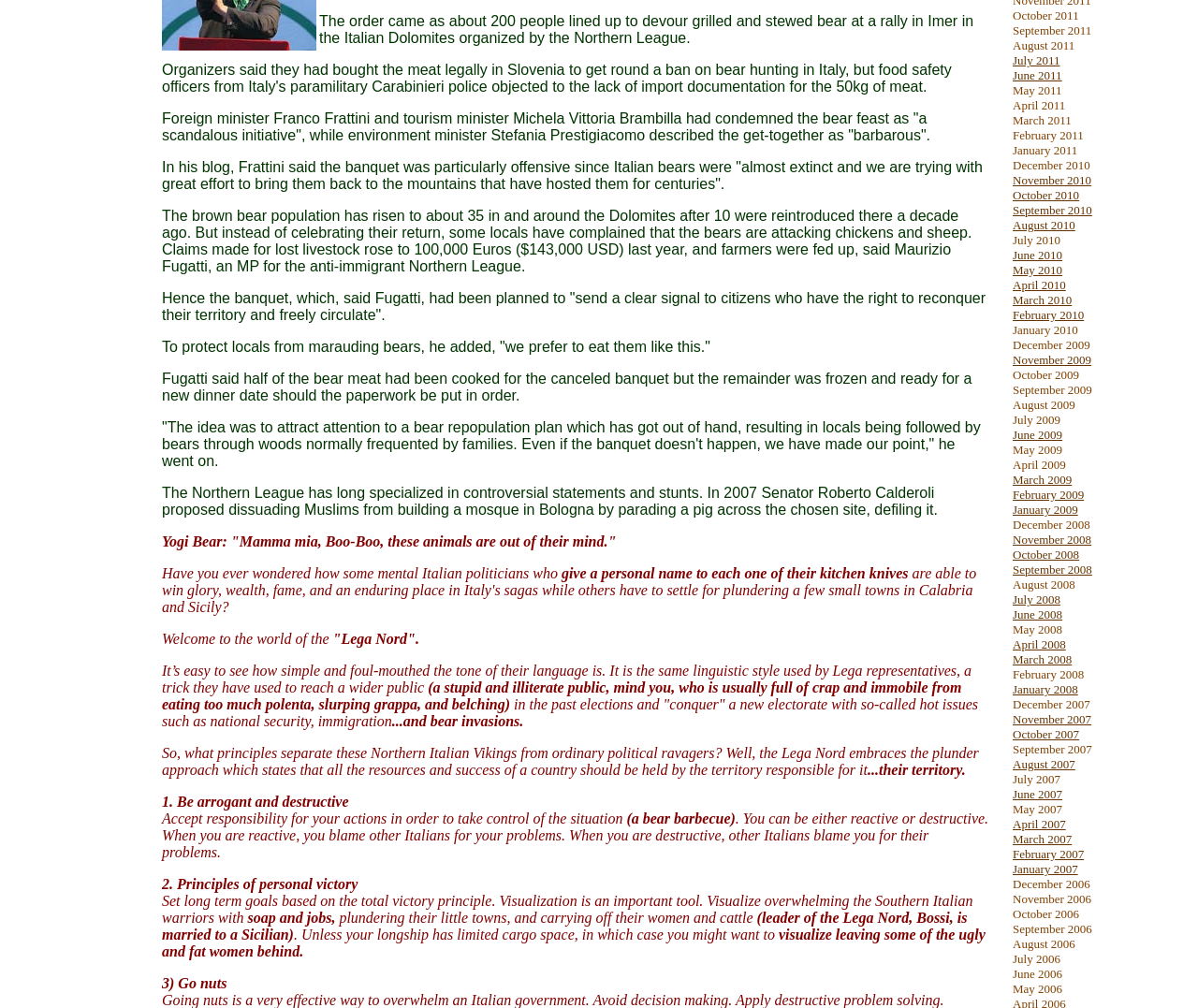Based on the image, give a detailed response to the question: What is the topic of the article?

The article is about a bear feast organized by the Northern League in the Italian Dolomites, which has sparked controversy among government officials and locals.